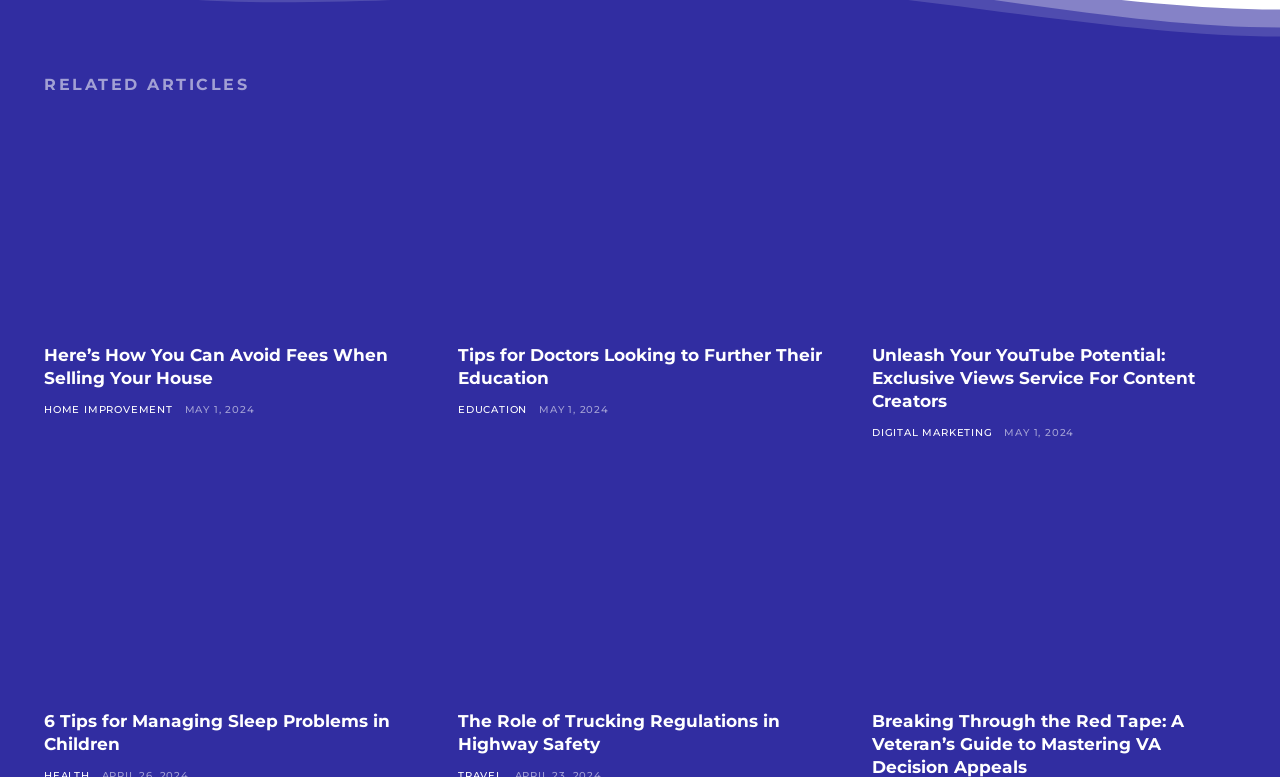Please specify the bounding box coordinates of the clickable region to carry out the following instruction: "Discover digital marketing services for content creators". The coordinates should be four float numbers between 0 and 1, in the format [left, top, right, bottom].

[0.681, 0.547, 0.775, 0.565]